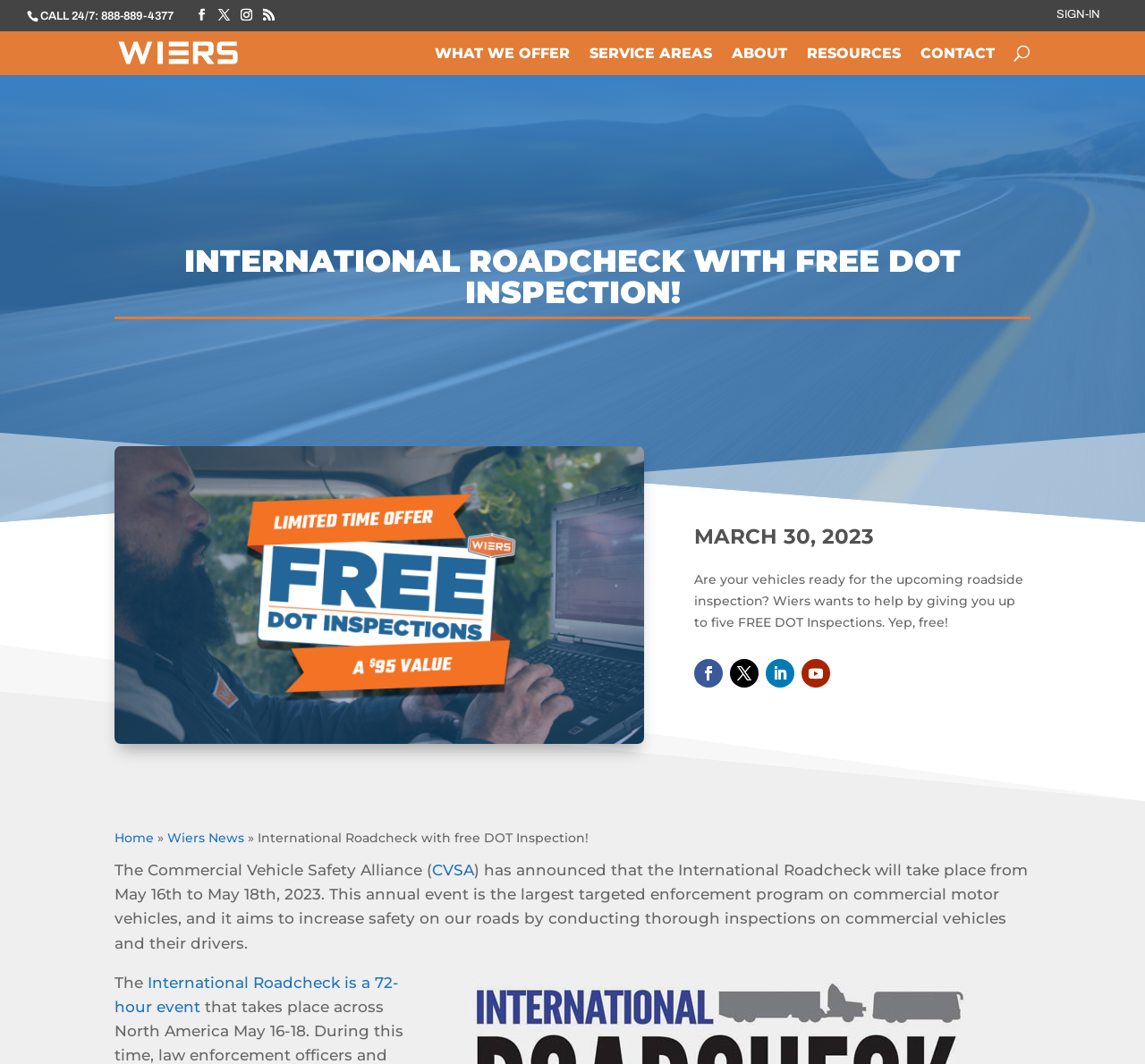Provide a comprehensive description of the webpage.

The webpage is about International Roadcheck with free DOT Inspection offered by Wiers. At the top left, there is a phone number "CALL 24/7: 888-889-4377" and four social media links. Next to the phone number, there is a logo of Wiers UAT with a link to the website. 

On the top navigation bar, there are five main links: "WHAT WE OFFER", "SERVICE AREAS", "ABOUT", "RESOURCES", and "CONTACT". Each link has a dropdown menu. 

Below the navigation bar, there is a search box that spans across the page. 

The main content of the page starts with a heading "INTERNATIONAL ROADCHECK WITH FREE DOT INSPECTION!" followed by an image promoting the free DOT inspection. 

Below the image, there is a heading "MARCH 30, 2023" and a paragraph of text explaining the International Roadcheck event, which is an annual event aimed at increasing safety on roads by conducting thorough inspections on commercial vehicles and their drivers. 

On the right side of the paragraph, there are four social media links. 

At the bottom of the page, there are four links: "Home", "Wiers News", and a link with the title of the webpage. 

There is also a paragraph of text explaining the International Roadcheck event in more detail, including the dates of the event.